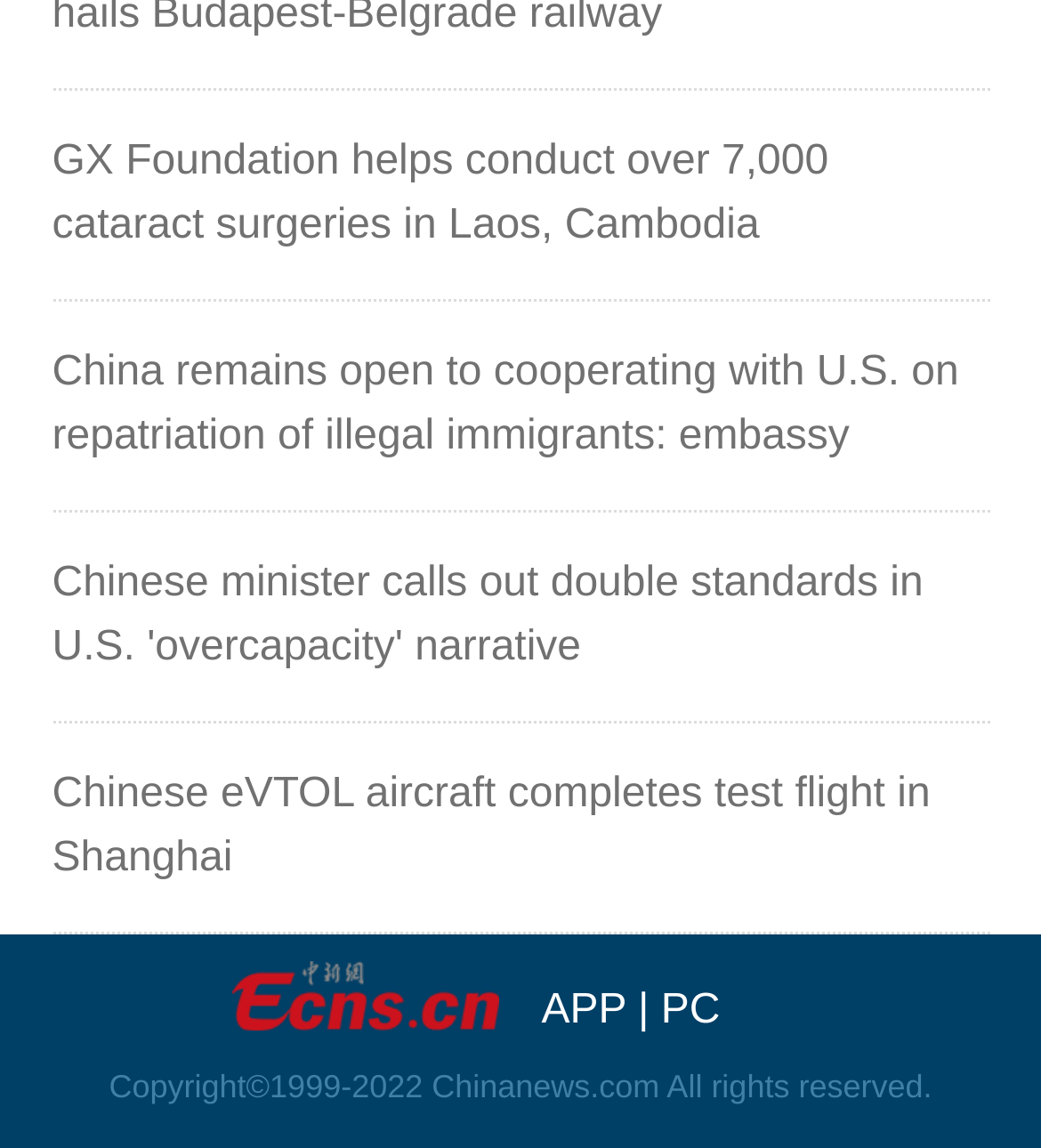Provide the bounding box coordinates of the HTML element this sentence describes: "PC". The bounding box coordinates consist of four float numbers between 0 and 1, i.e., [left, top, right, bottom].

[0.635, 0.86, 0.692, 0.9]